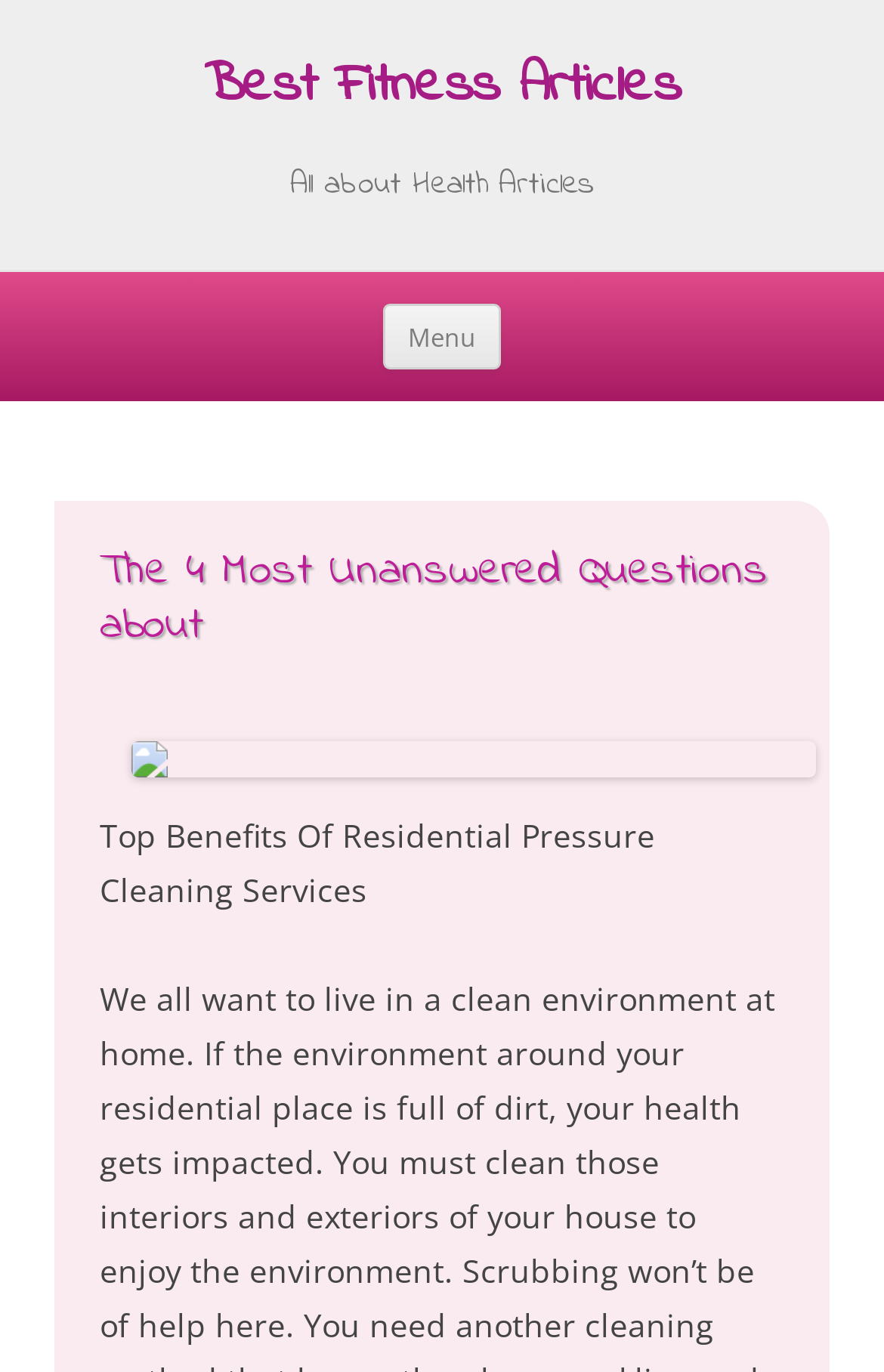Answer the following inquiry with a single word or phrase:
Is there a button on the webpage?

Yes